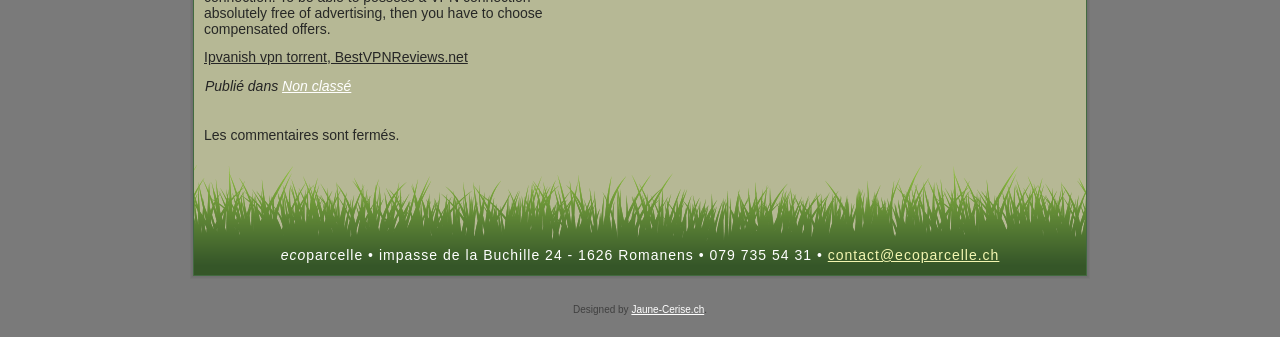Respond to the question below with a single word or phrase:
What is the name of the VPN mentioned?

Ipvanish